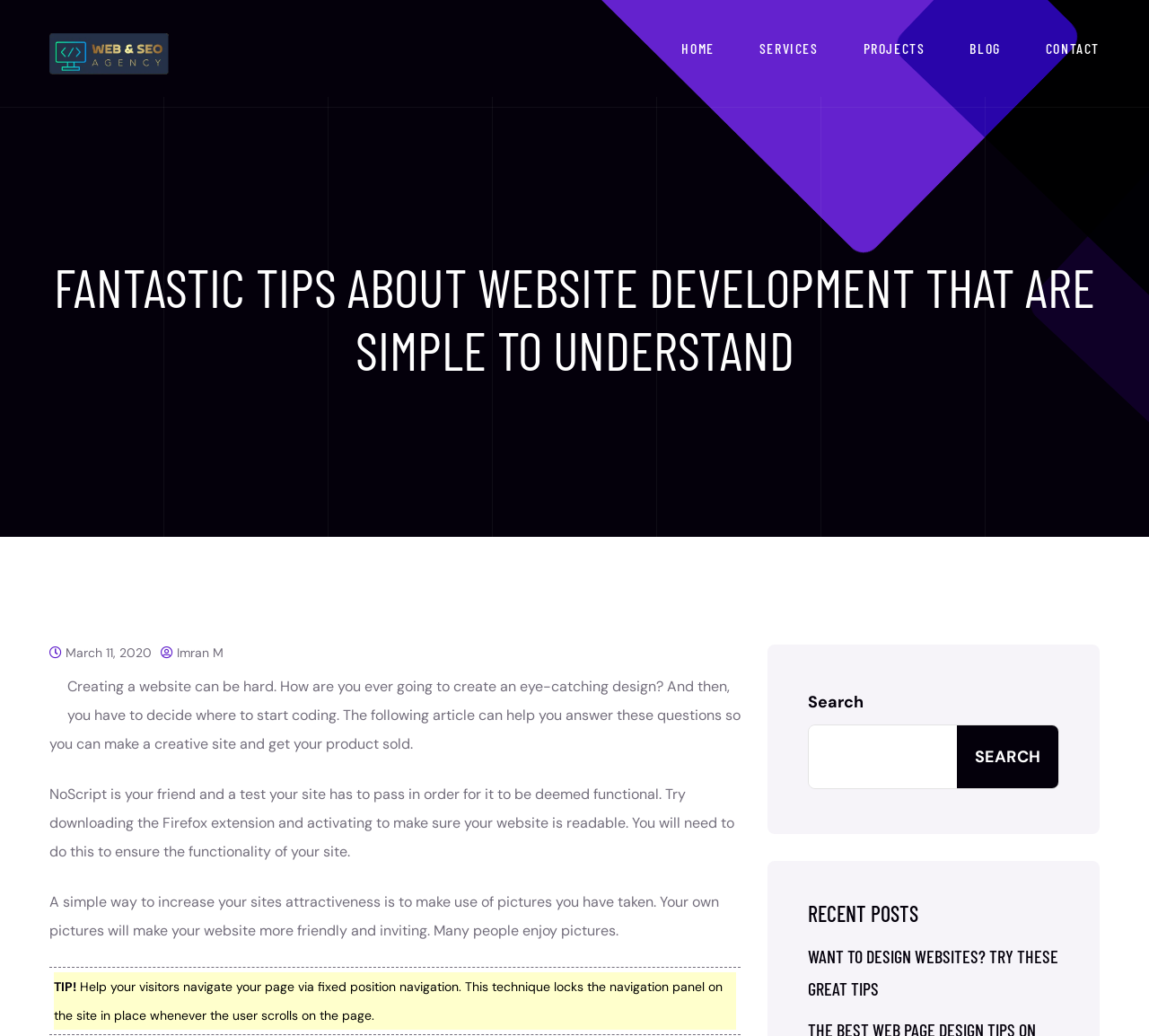Determine the bounding box coordinates of the clickable area required to perform the following instruction: "Click on the Web And SEO Agency link". The coordinates should be represented as four float numbers between 0 and 1: [left, top, right, bottom].

[0.043, 0.04, 0.147, 0.061]